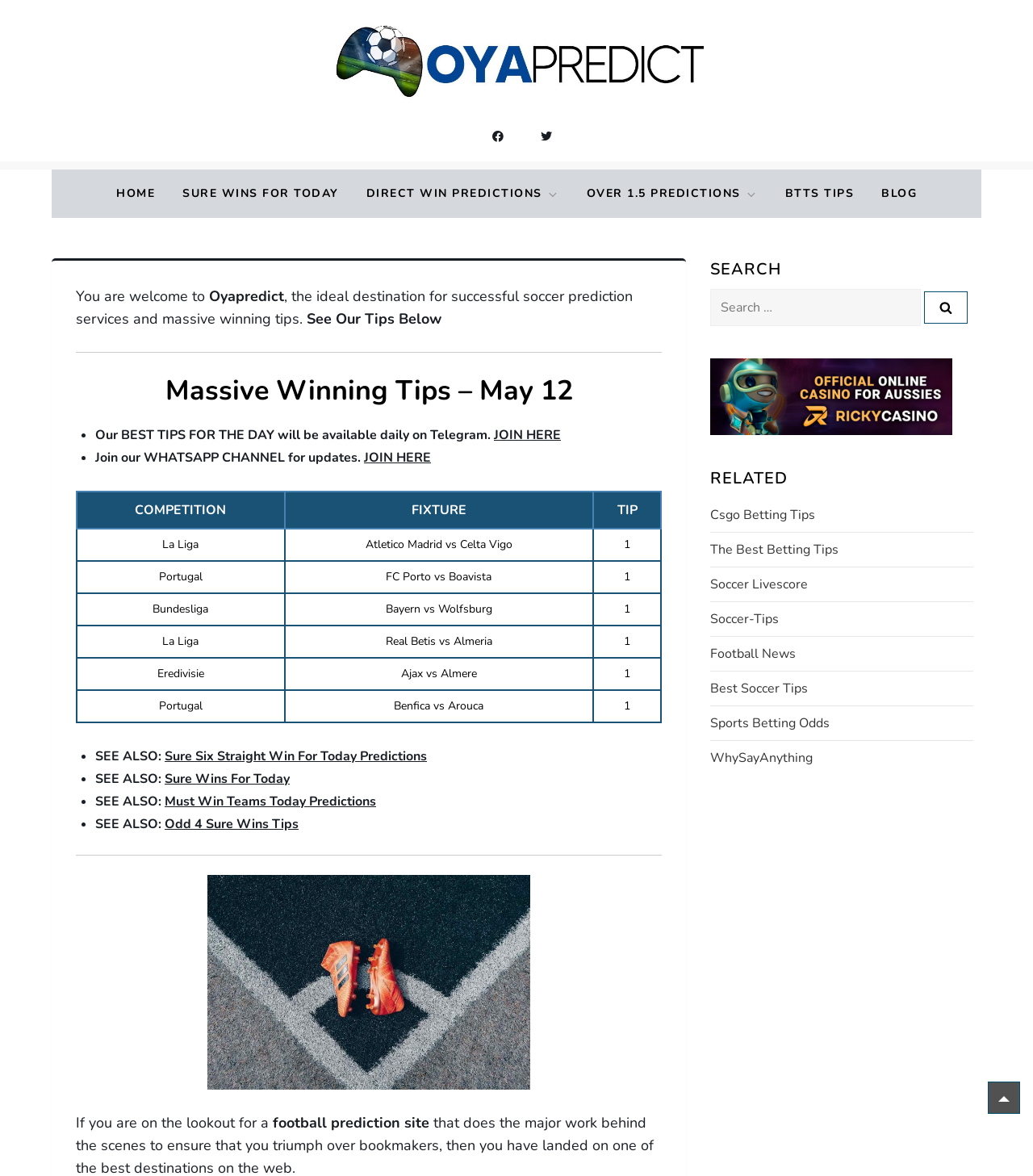Determine the bounding box of the UI component based on this description: "FAQs". The bounding box coordinates should be four float values between 0 and 1, i.e., [left, top, right, bottom].

None